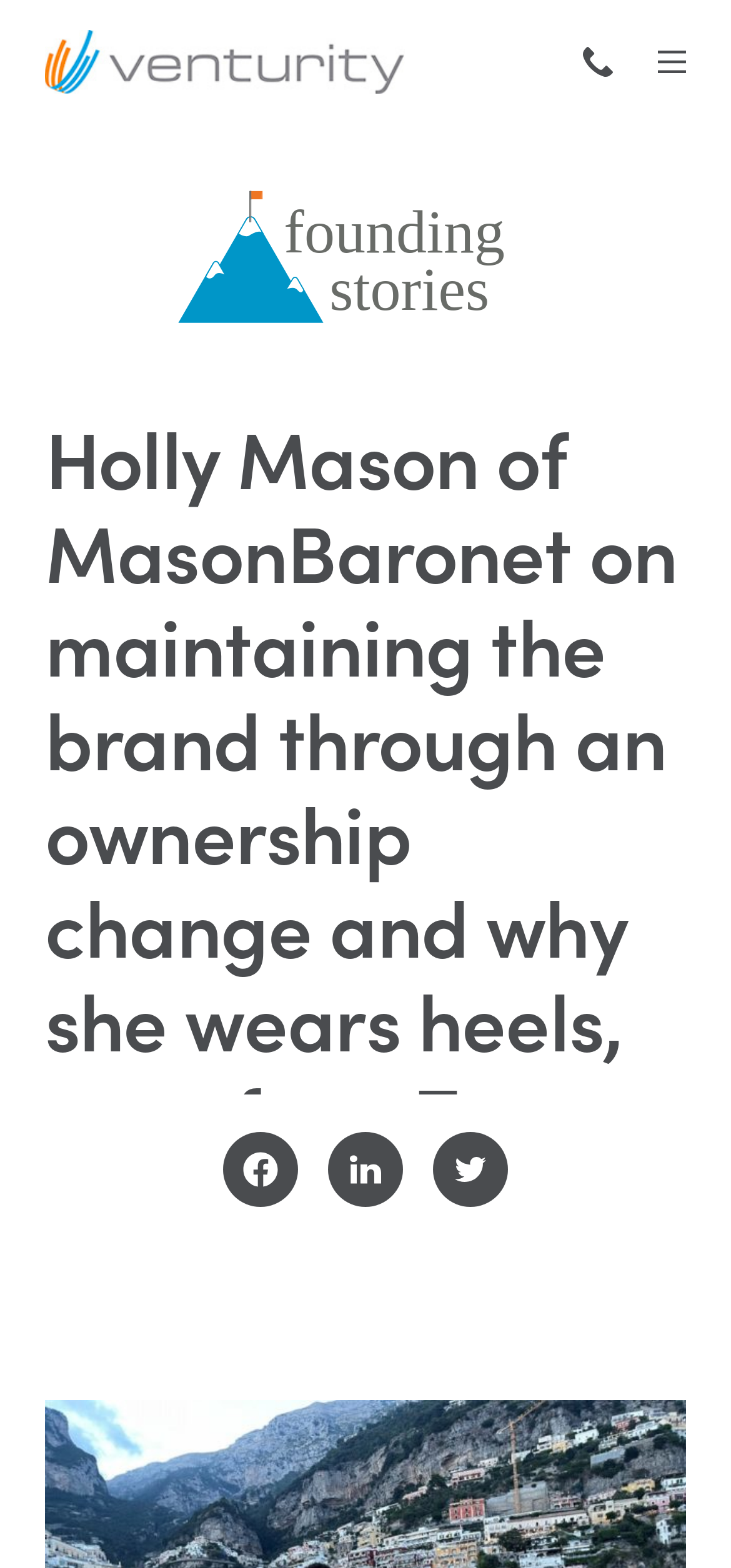Show the bounding box coordinates for the HTML element as described: "alt="Brand-Logo"".

[0.062, 0.019, 0.553, 0.06]